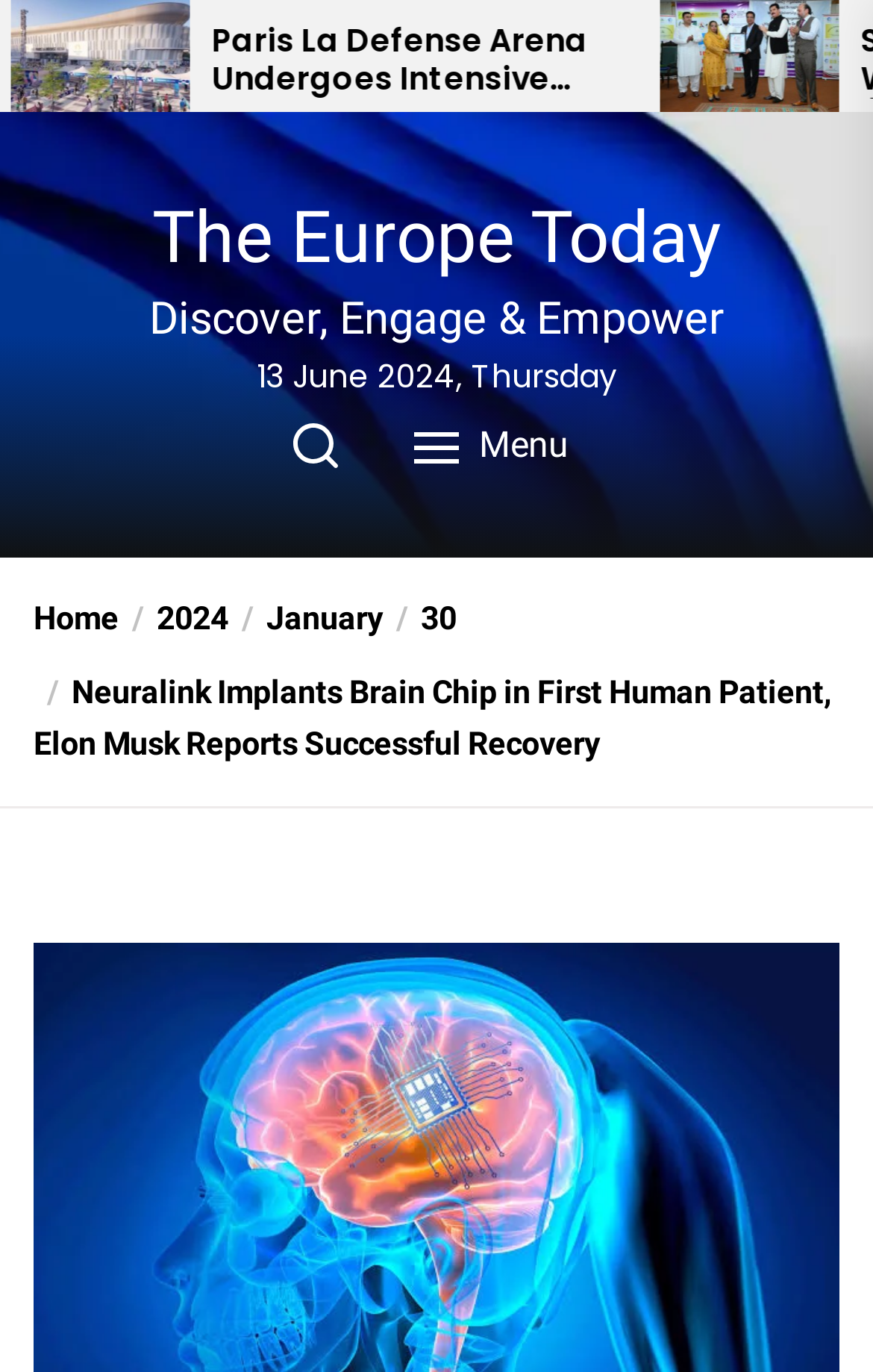Bounding box coordinates are specified in the format (top-left x, top-left y, bottom-right x, bottom-right y). All values are floating point numbers bounded between 0 and 1. Please provide the bounding box coordinate of the region this sentence describes: 30

[0.438, 0.438, 0.523, 0.466]